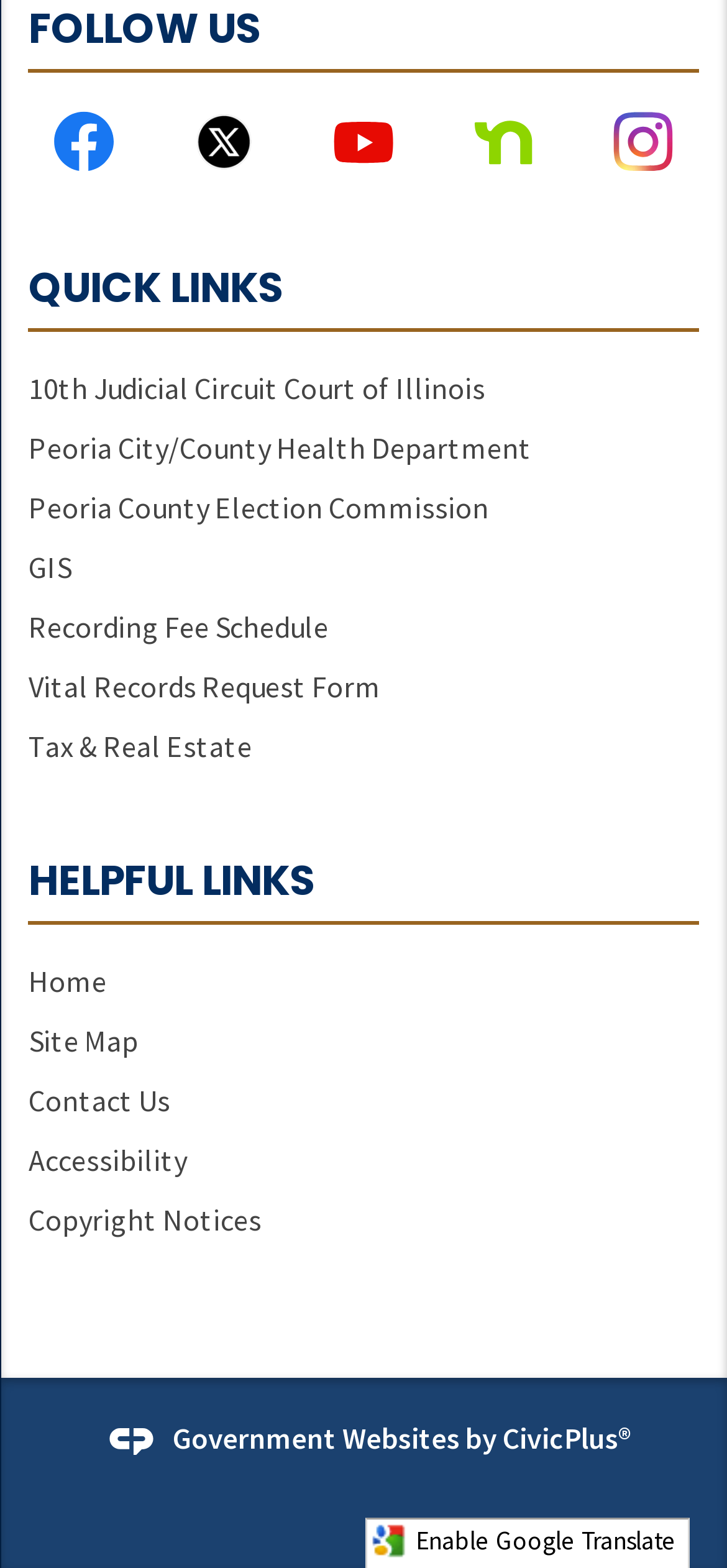Please determine the bounding box coordinates for the element that should be clicked to follow these instructions: "Contact Us".

[0.039, 0.689, 0.234, 0.713]